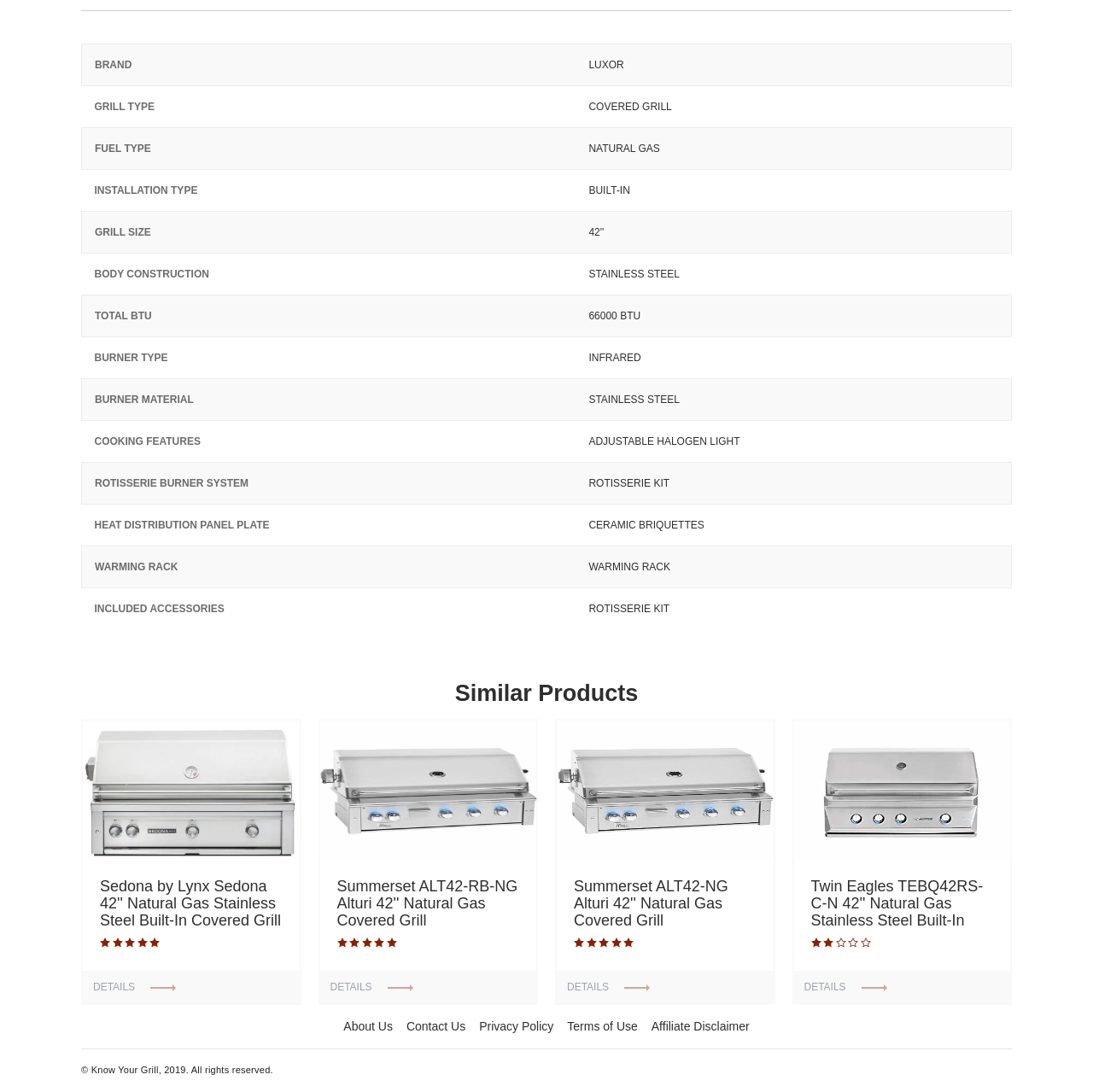Use a single word or phrase to answer the following:
What is the fuel type of the grill?

NATURAL GAS